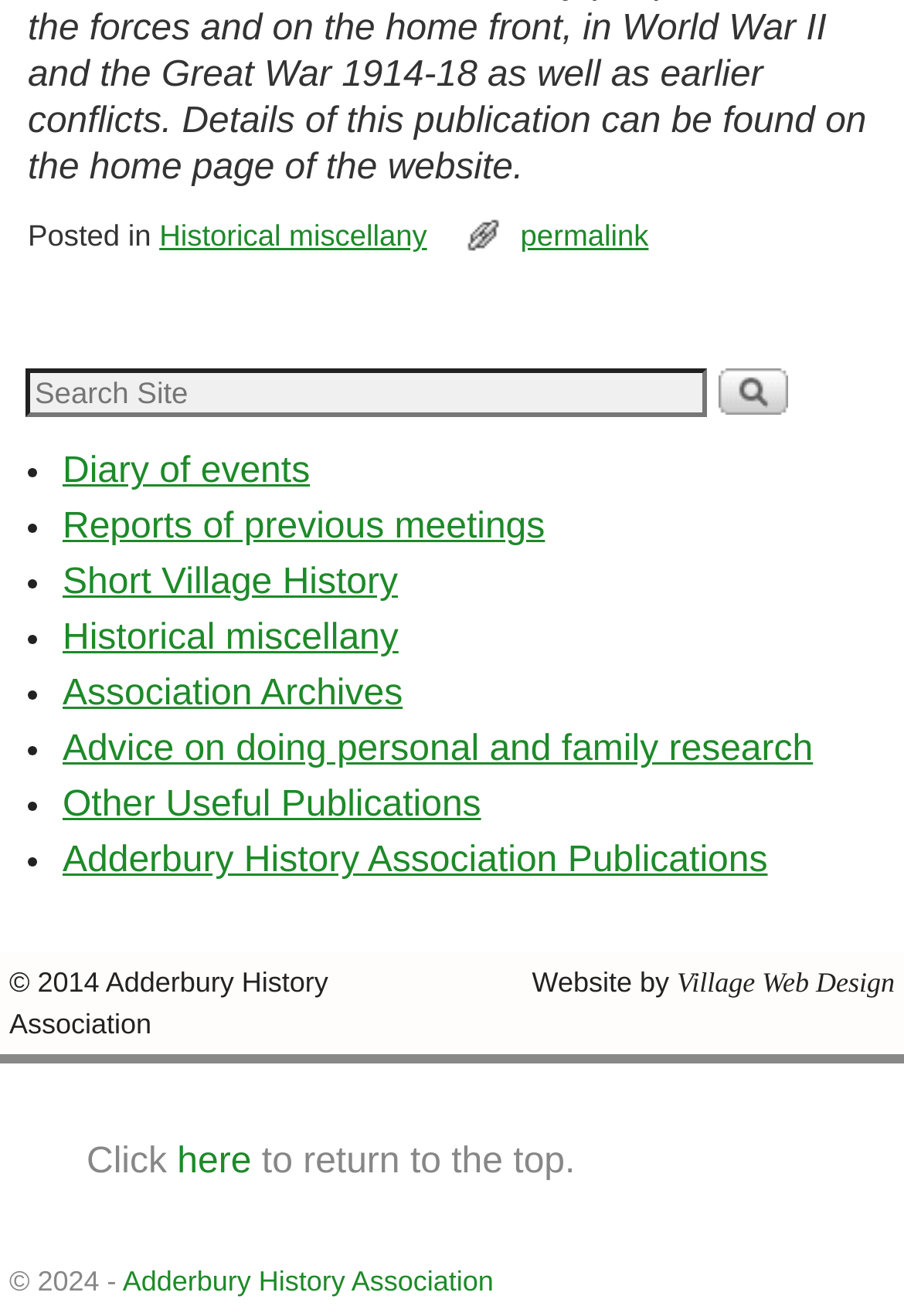Find the bounding box coordinates of the clickable element required to execute the following instruction: "Visit About us page". Provide the coordinates as four float numbers between 0 and 1, i.e., [left, top, right, bottom].

None